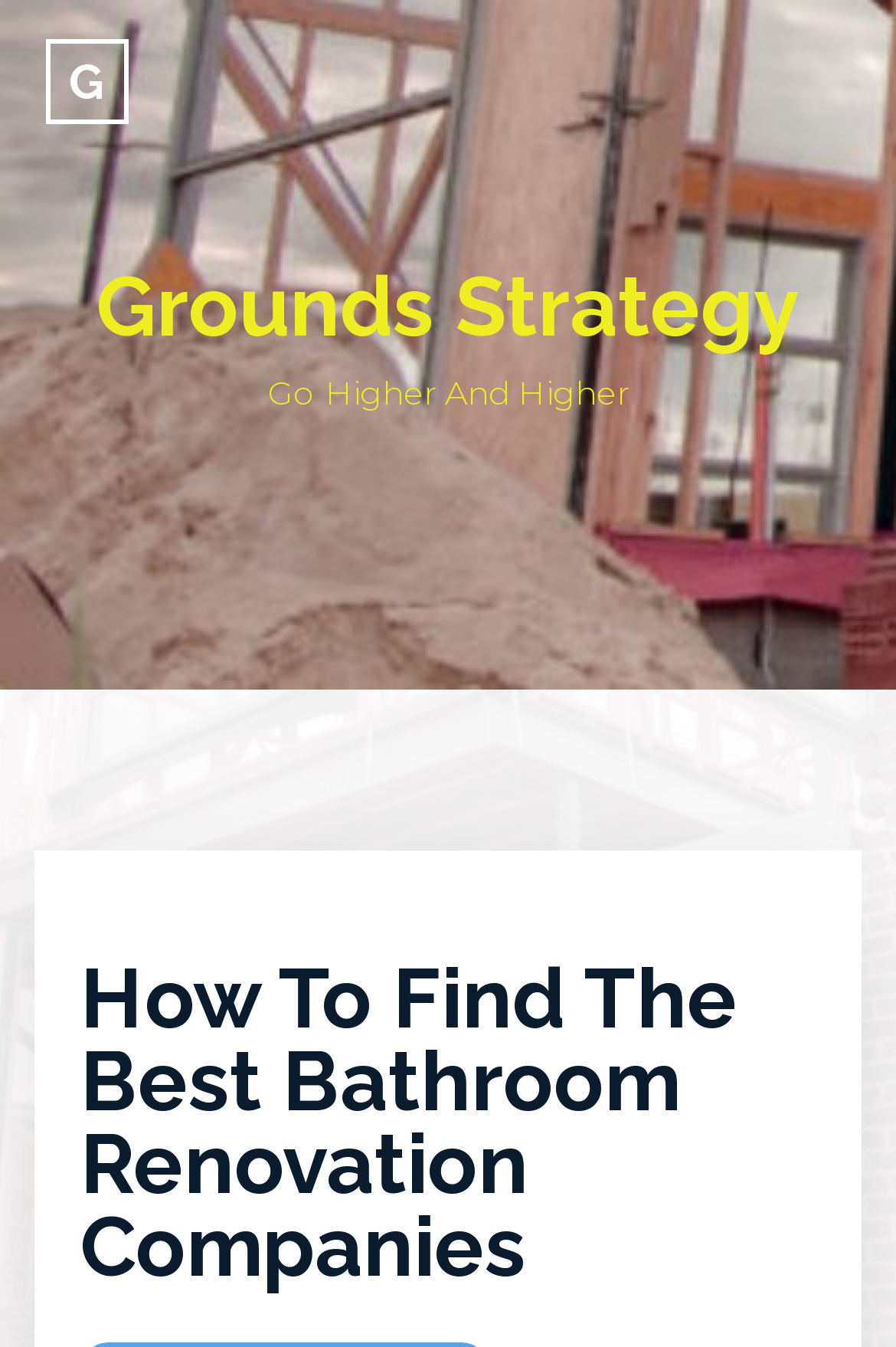Identify and provide the bounding box for the element described by: "jew dating site".

None